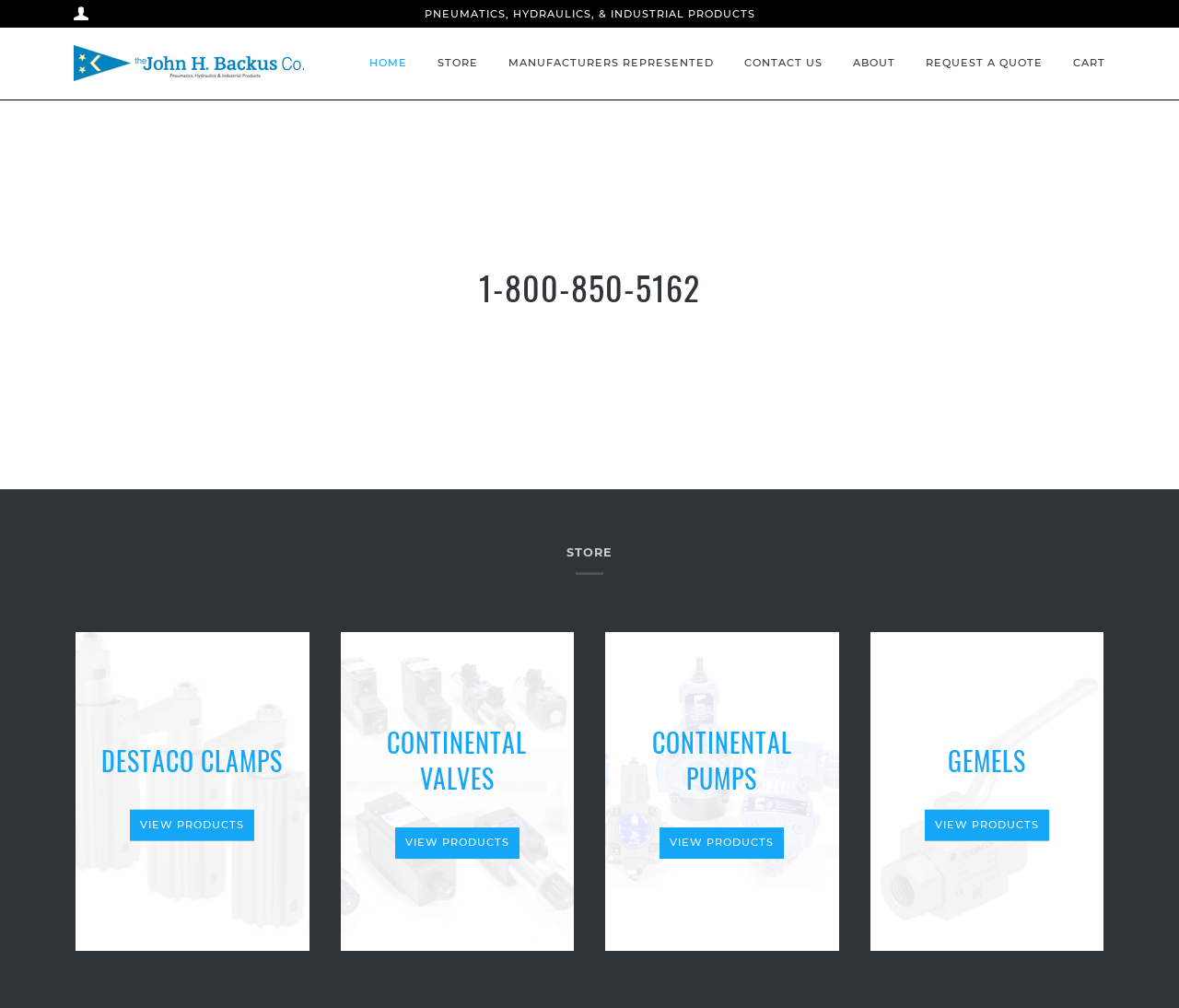Construct a comprehensive description capturing every detail on the webpage.

The webpage is about John H. Backus Company, a Fluid Power distributor selling hydraulics, pneumatics, and clamps. At the top left corner, there is a small image and a link. Below it, there is a heading that reads "PNEUMATICS, HYDRAULICS, & INDUSTRIAL PRODUCTS". 

To the right of the image, there is a table layout that spans most of the page width. Within this layout, there is a heading that reads "John H. Backus Company" with a link and an image. Below it, there is a navigation menu labeled "primary" with seven links: "HOME", "STORE", "MANUFACTURERS REPRESENTED", "CONTACT US", "ABOUT", "REQUEST A QUOTE", and "CART". These links are arranged horizontally across the page.

Below the navigation menu, there are three headings: "1-800-850-5162", "STORE", and several product links with headings, including "DESTACO CLAMPS", "CONTINENTAL VALVES", "CONTINENTAL PUMPS", and "GEMELS". Each product link has a "VIEW PRODUCTS" button. These product links and headings are arranged vertically down the page.